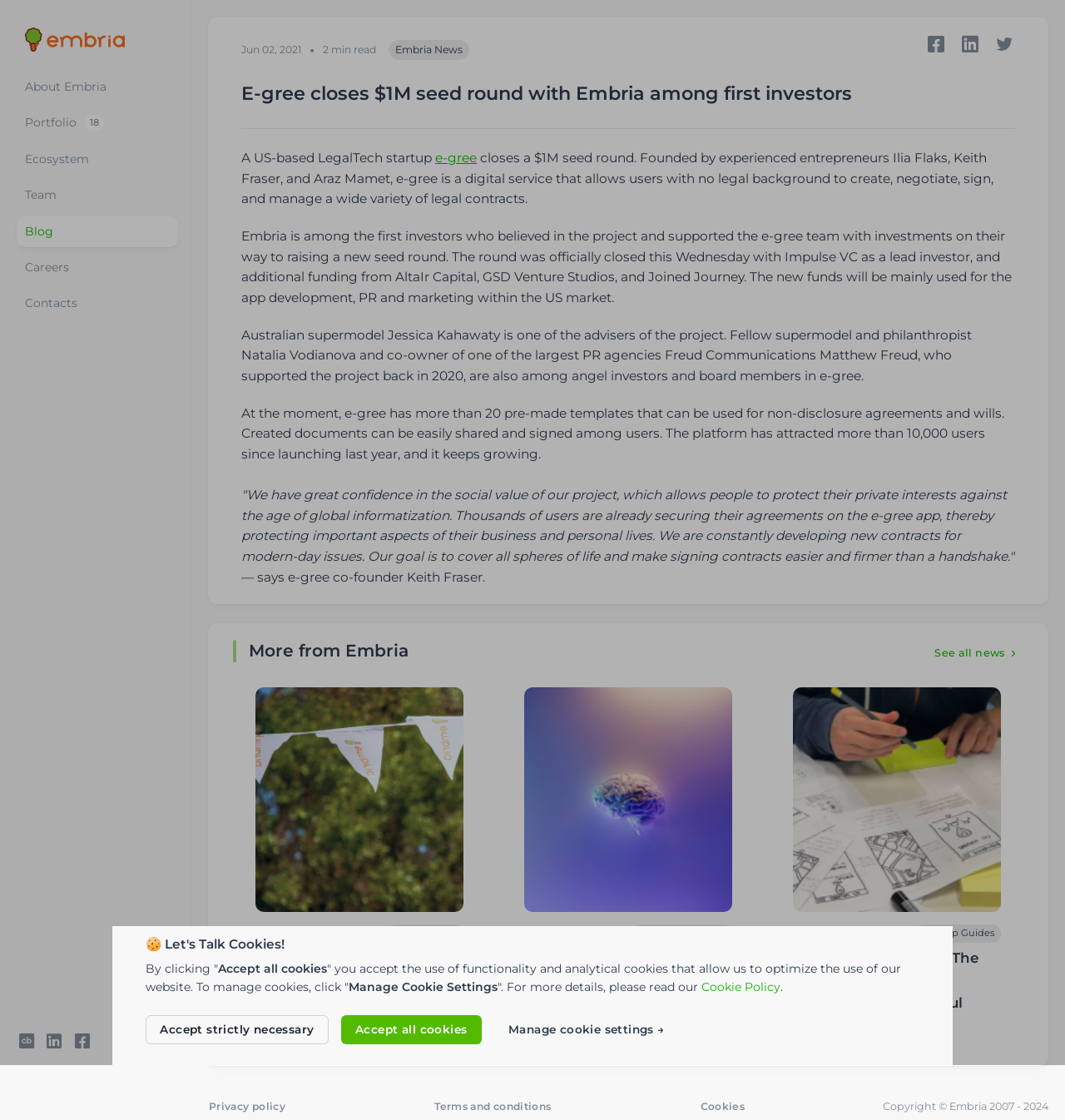Identify the bounding box coordinates of the section to be clicked to complete the task described by the following instruction: "Read more about e-gree". The coordinates should be four float numbers between 0 and 1, formatted as [left, top, right, bottom].

[0.409, 0.134, 0.448, 0.148]